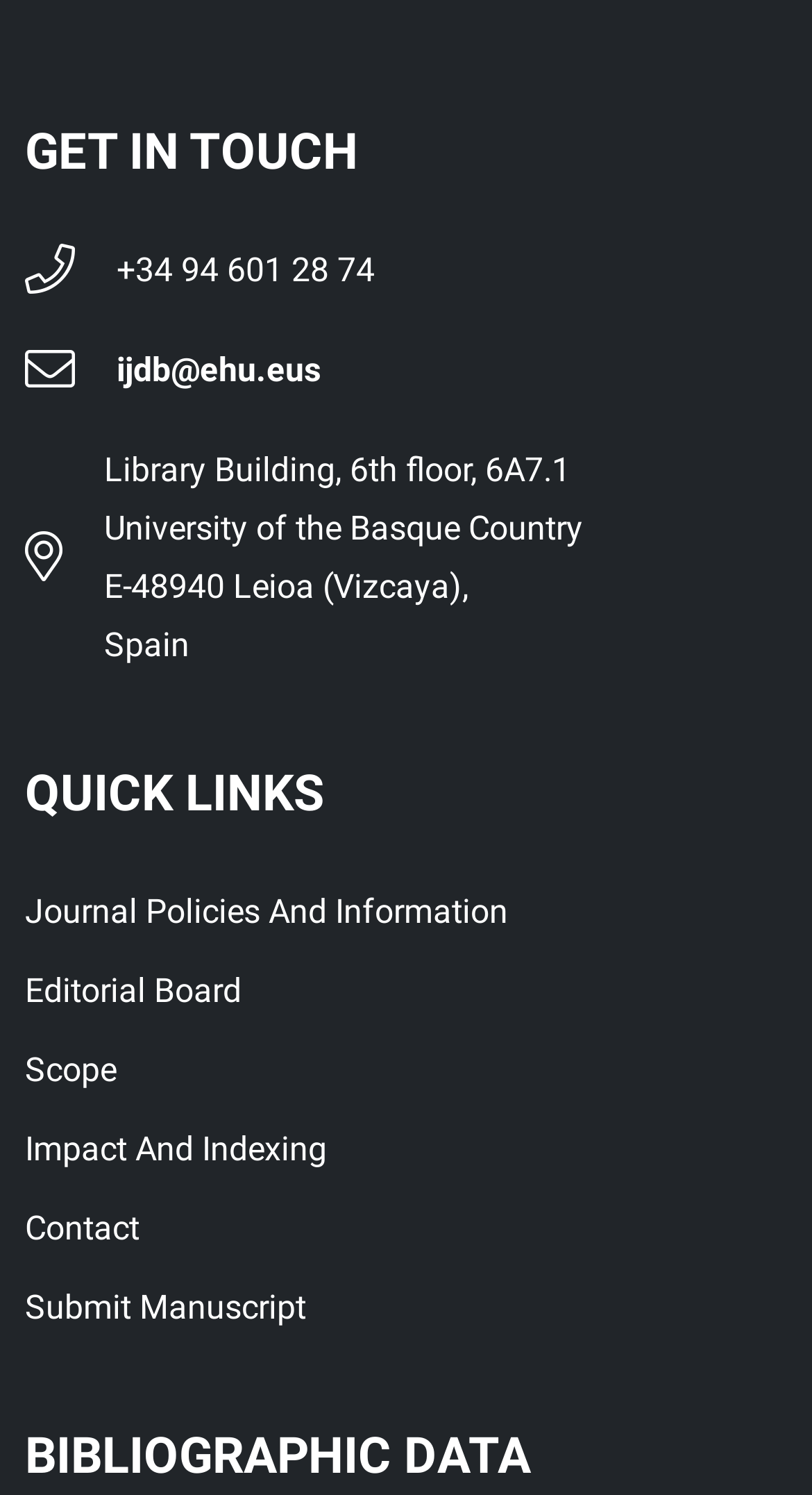What is the email address to contact?
Please use the image to deliver a detailed and complete answer.

I found the email address by looking at the 'GET IN TOUCH' section, where it is listed as 'ijdb@ehu.eus'.